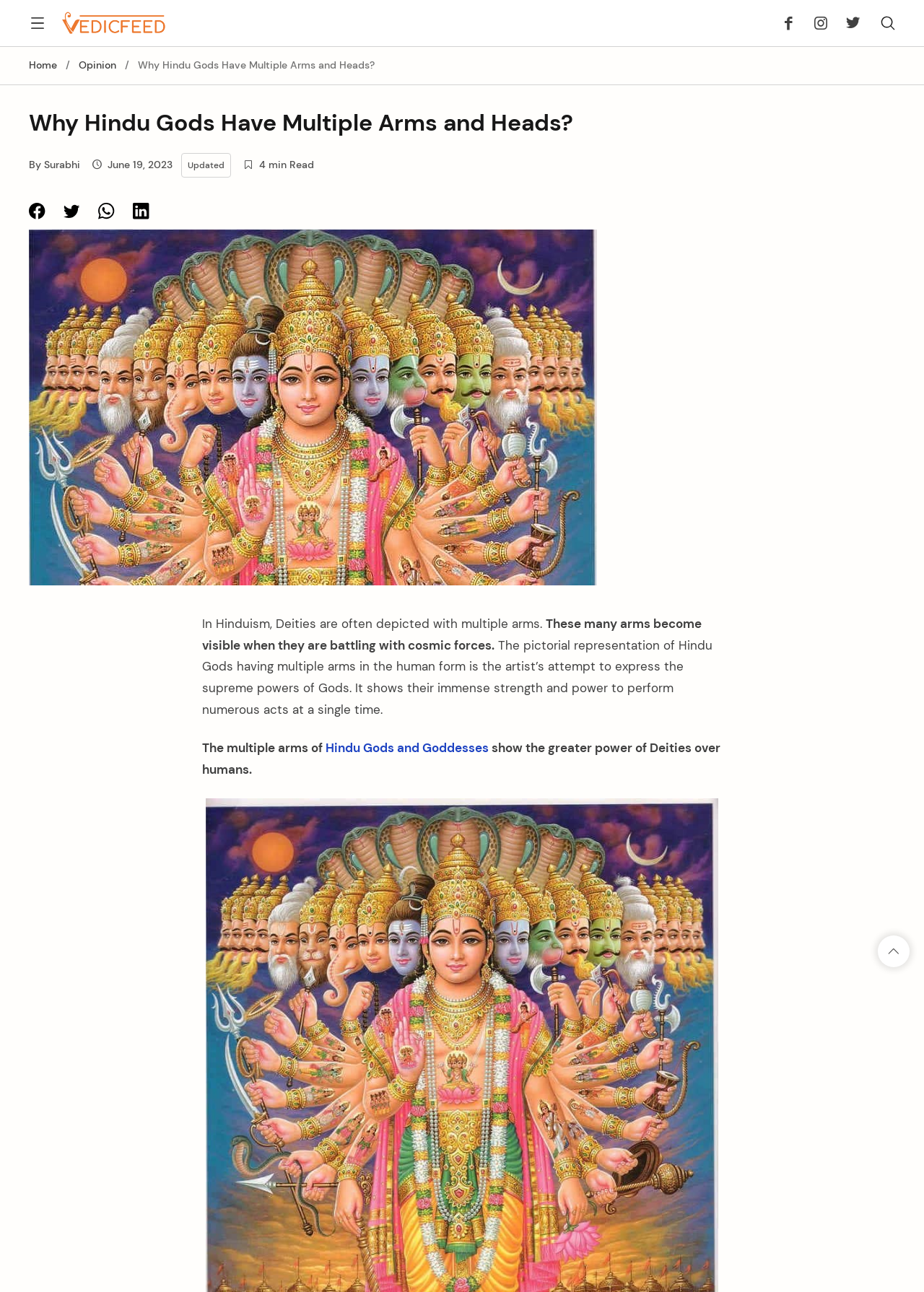What do the multiple arms of Hindu Gods represent?
Based on the visual, give a brief answer using one word or a short phrase.

Supreme powers